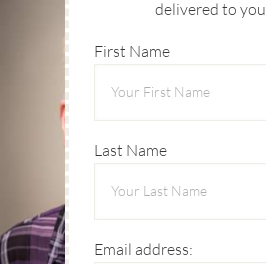Offer a detailed explanation of the image and its components.

The image features a close-up of a person smiling, appearing to be engaged and inviting. On the right side of the image, a subscription form is prominently displayed. The form requires users to enter their first name, last name, and email address, making it clear that this is part of a signup process for receiving articles or updates. The design is clean and modern, with a soft color palette that enhances the inviting atmosphere of the subscription prompt. The overall layout suggests a connection to community engagement or content sharing, likely related to creative topics or personal updates.